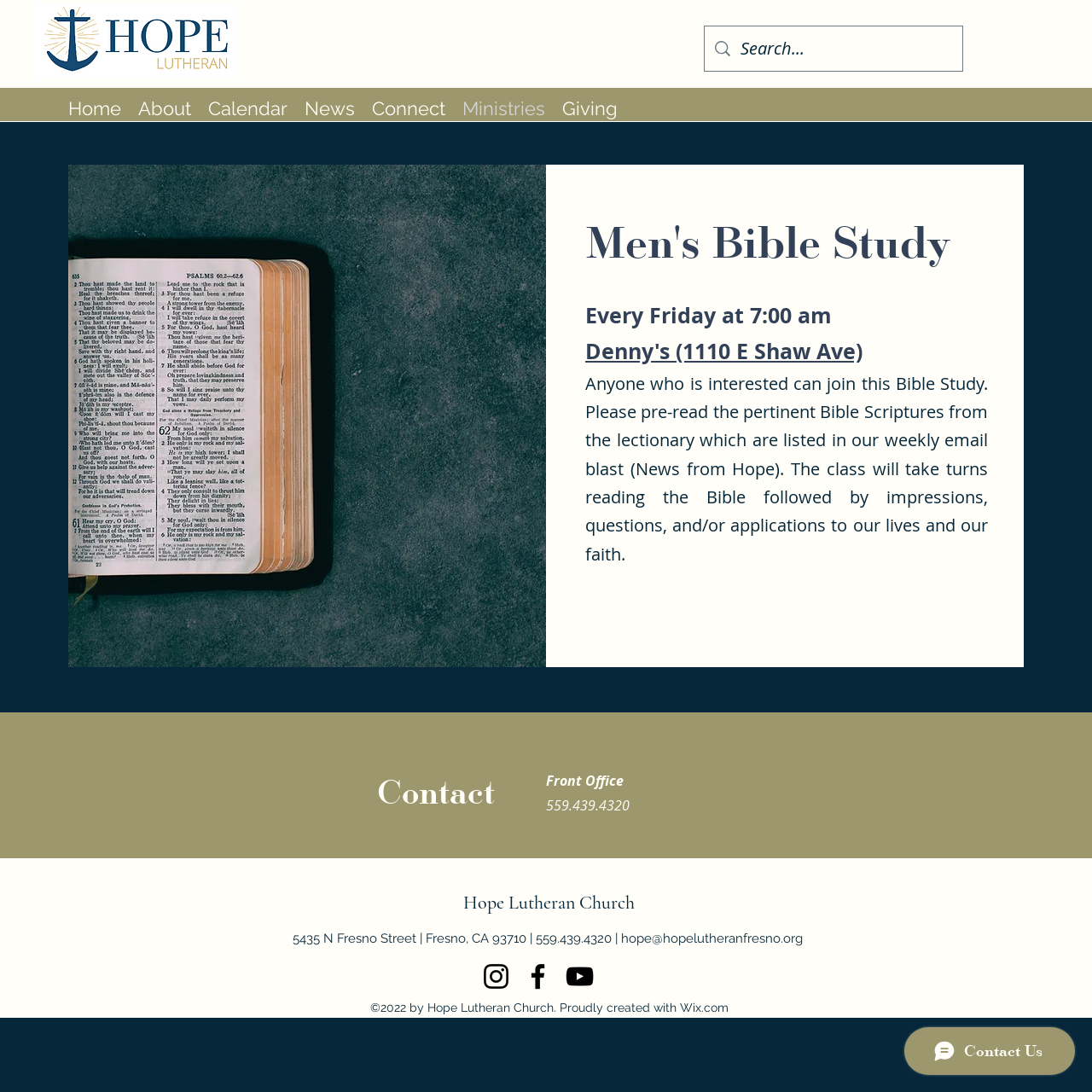What social media platforms are listed at the bottom of the webpage?
Using the visual information from the image, give a one-word or short-phrase answer.

Instagram, Facebook, YouTube